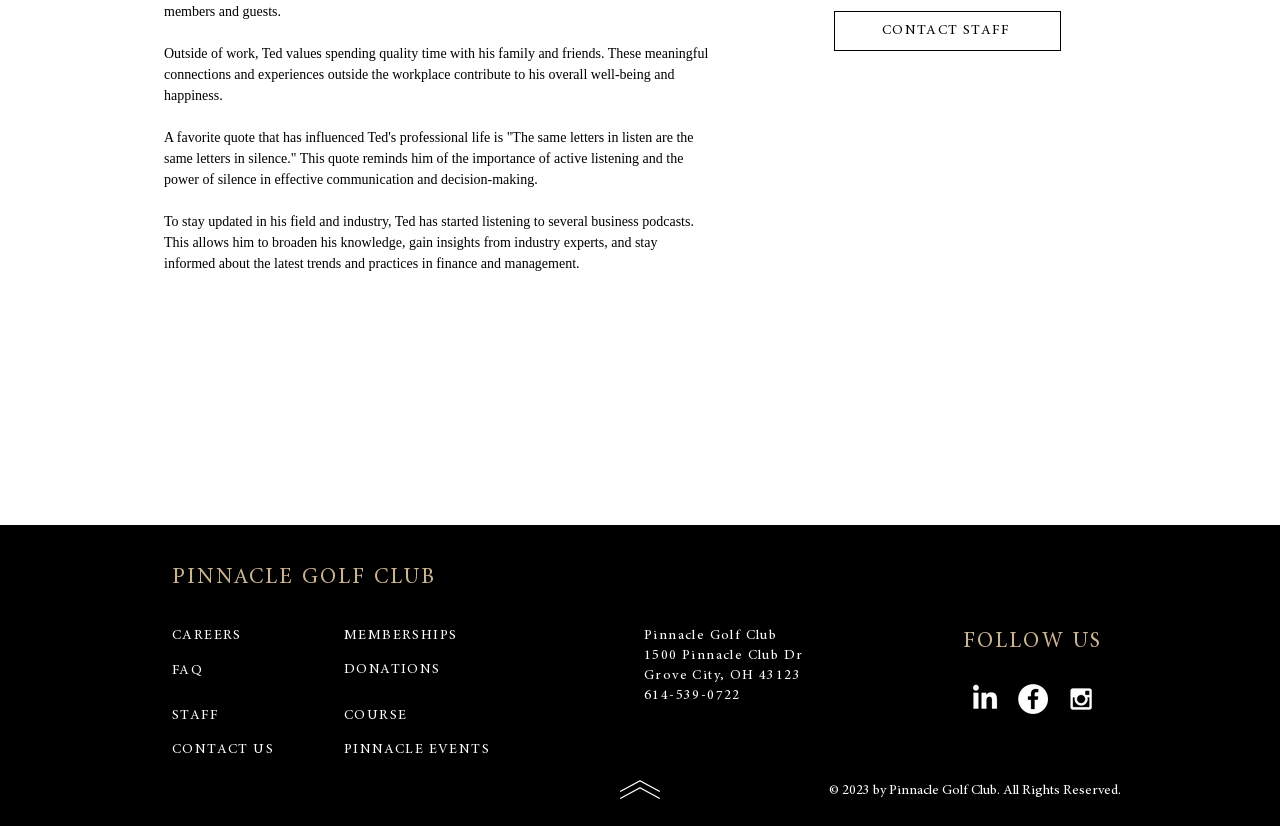Using the element description alt="Einat in Gan-Saker artwork", predict the bounding box coordinates for the UI element. Provide the coordinates in (top-left x, top-left y, bottom-right x, bottom-right y) format with values ranging from 0 to 1.

None